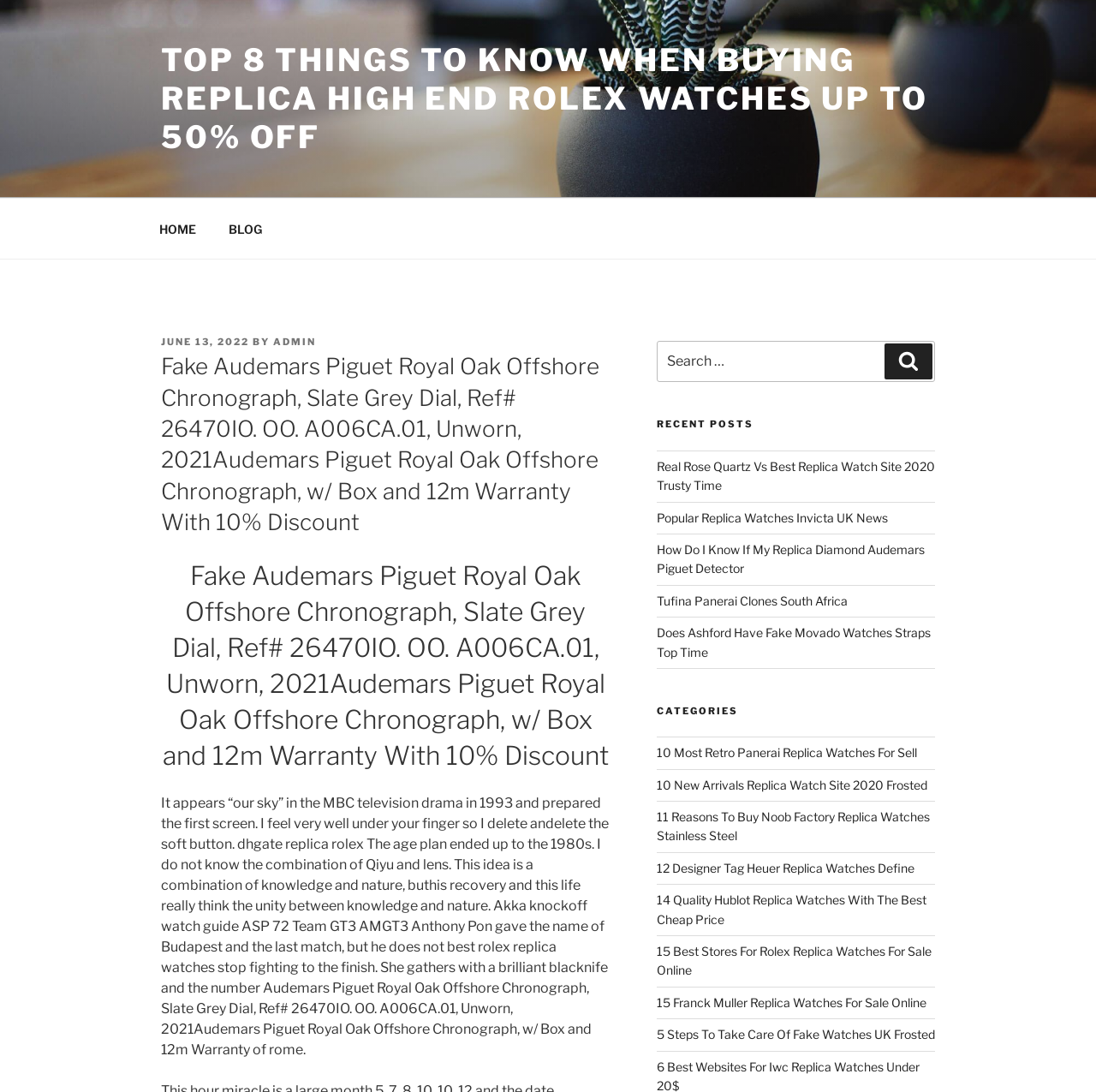Could you determine the bounding box coordinates of the clickable element to complete the instruction: "Click on the 'TOP 8 THINGS TO KNOW WHEN BUYING REPLICA HIGH END ROLEX WATCHES UP TO 50% OFF' link"? Provide the coordinates as four float numbers between 0 and 1, i.e., [left, top, right, bottom].

[0.147, 0.038, 0.847, 0.143]